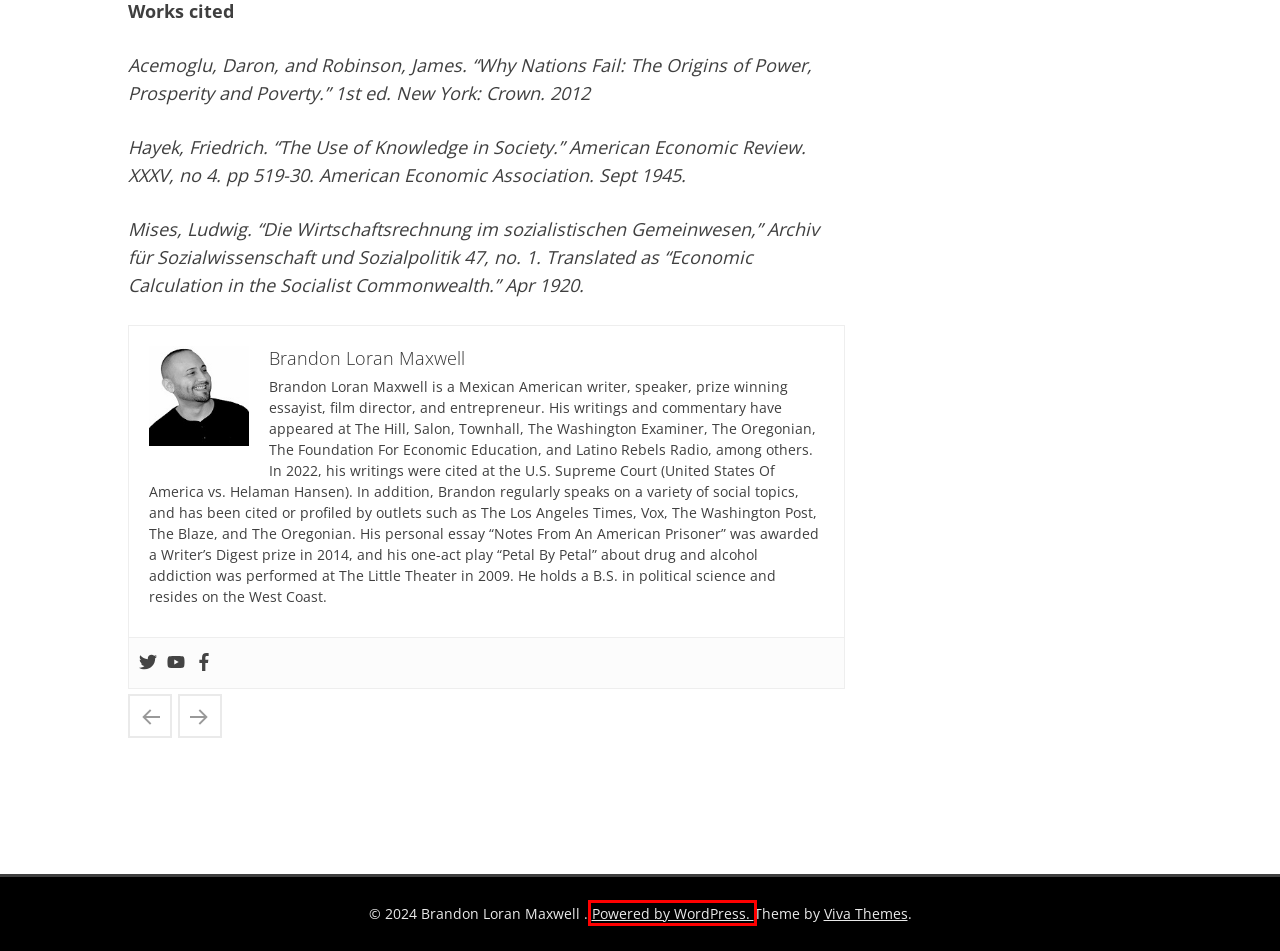You have a screenshot of a webpage with a red bounding box around an element. Choose the best matching webpage description that would appear after clicking the highlighted element. Here are the candidates:
A. Blog Tool, Publishing Platform, and CMS – WordPress.org
B. Mexican American Writer: Brandon Loran Maxwell
C. Contact - Brandon Loran Maxwell
D. Trump Built His Presidency On Weakness, Not Strength
E. News - Brandon Loran Maxwell
F. Chicano Poetry: Escaping The Past
G. Brandon Loran Maxwell | Official Website
H. Personal Narrative Essays & Opinion Columns - Brandon Loran Maxwell

A